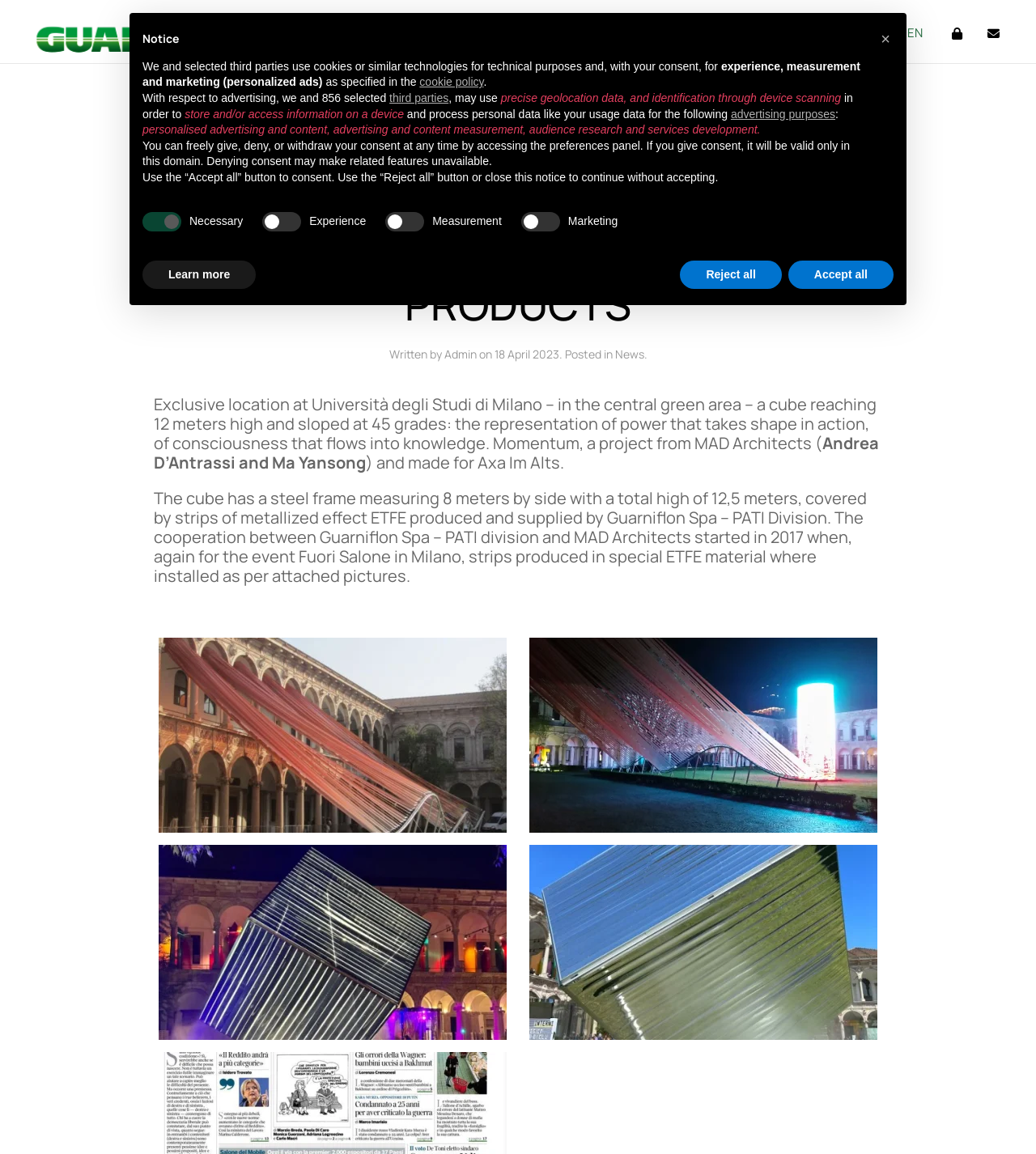Given the description of the UI element: "Contact", predict the bounding box coordinates in the form of [left, top, right, bottom], with each value being a float between 0 and 1.

None